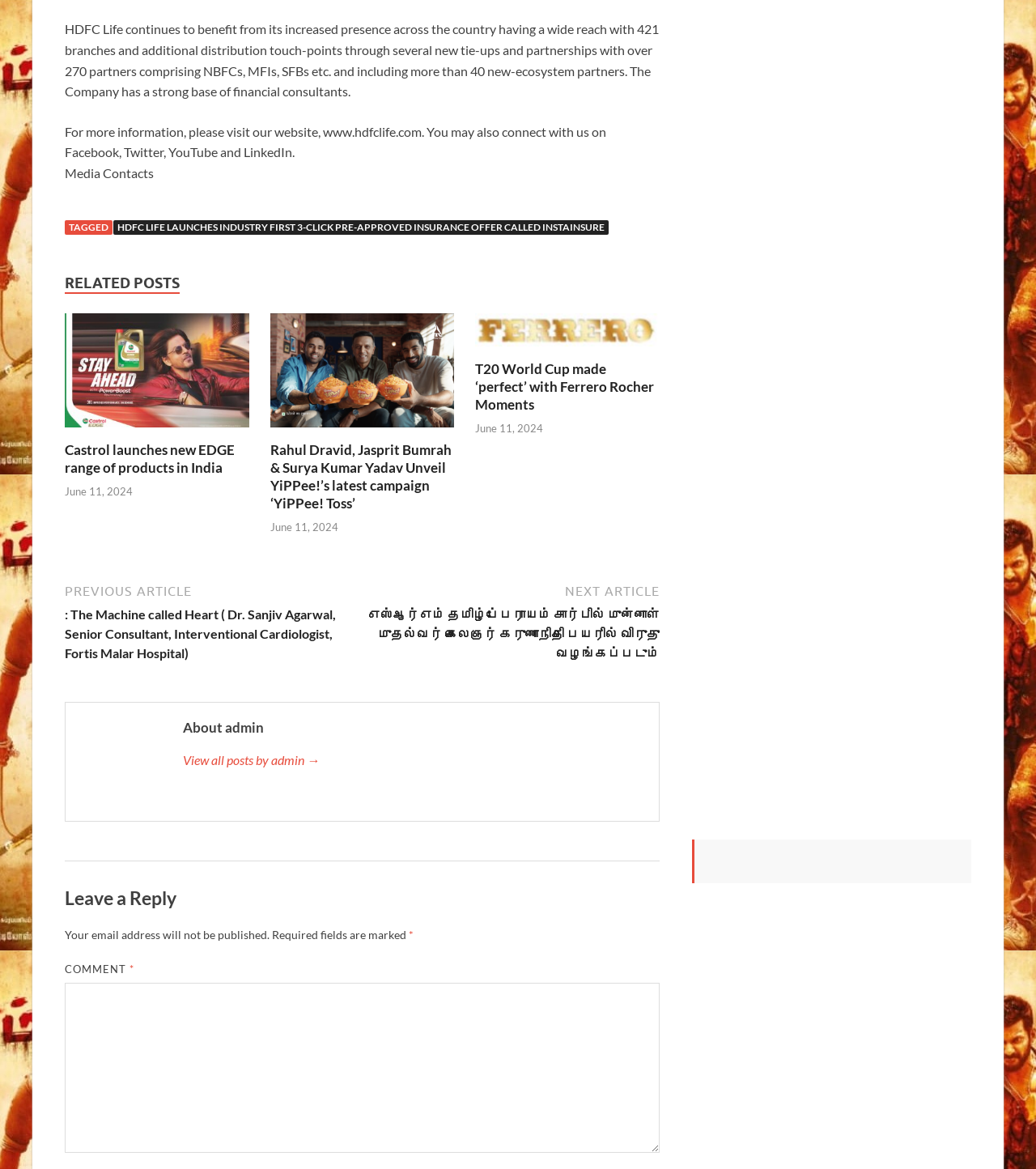Bounding box coordinates must be specified in the format (top-left x, top-left y, bottom-right x, bottom-right y). All values should be floating point numbers between 0 and 1. What are the bounding box coordinates of the UI element described as: parent_node: COMMENT * name="comment"

[0.062, 0.841, 0.637, 0.986]